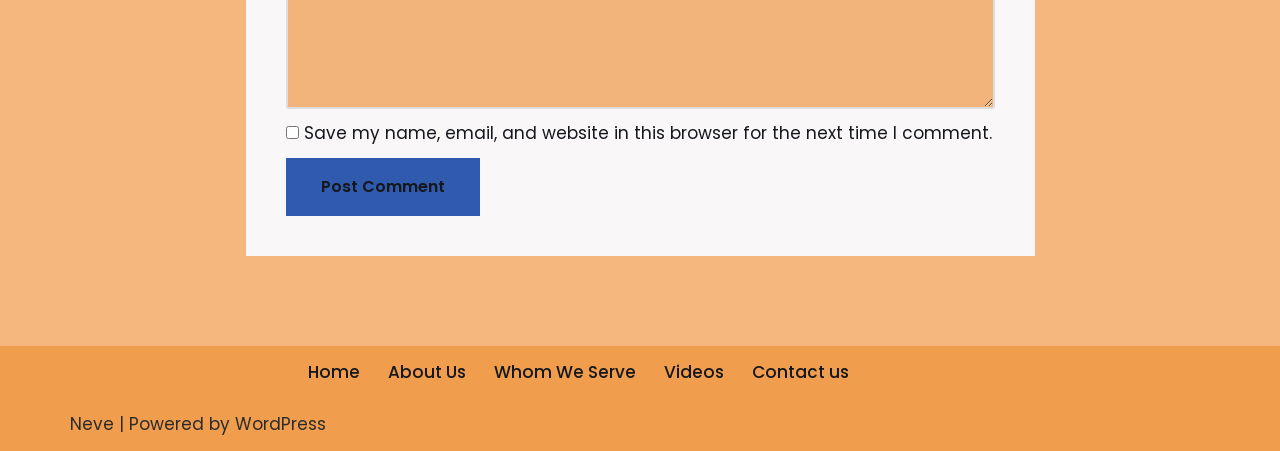Given the description "2021-06-21.html ⟶", provide the bounding box coordinates of the corresponding UI element.

None